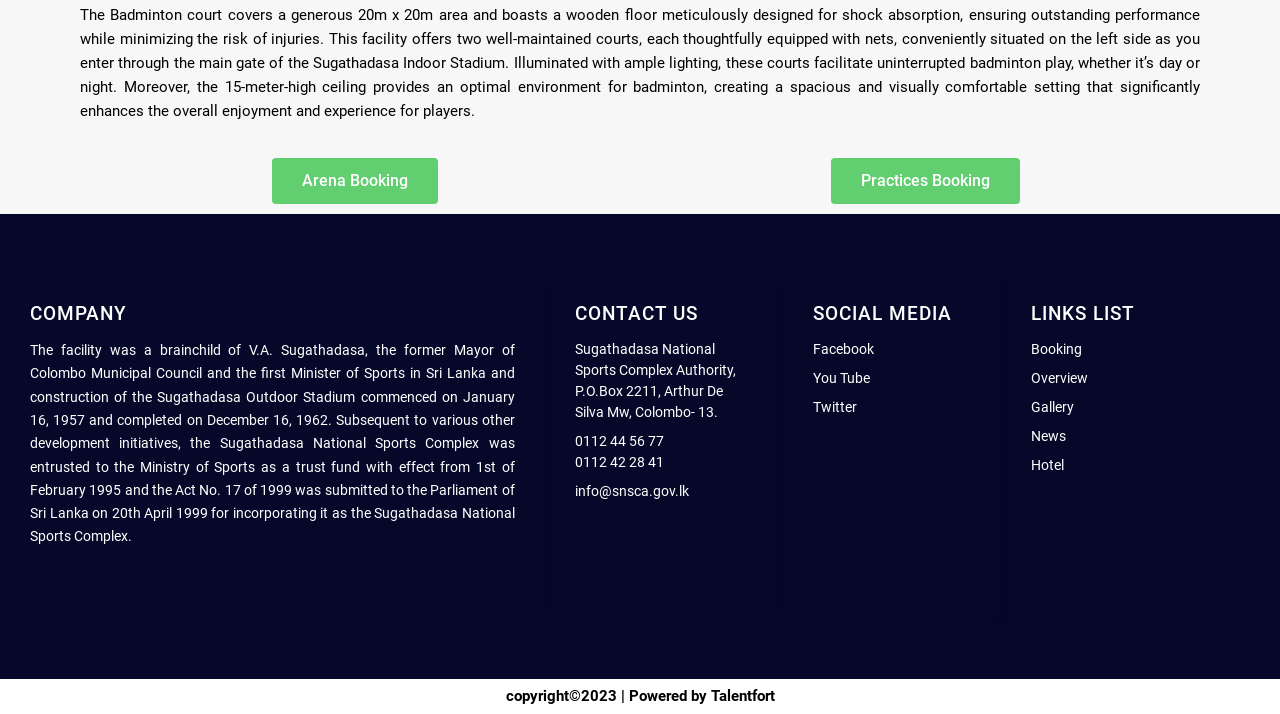Determine the bounding box coordinates for the HTML element mentioned in the following description: "Twitter". The coordinates should be a list of four floats ranging from 0 to 1, represented as [left, top, right, bottom].

[0.635, 0.556, 0.758, 0.586]